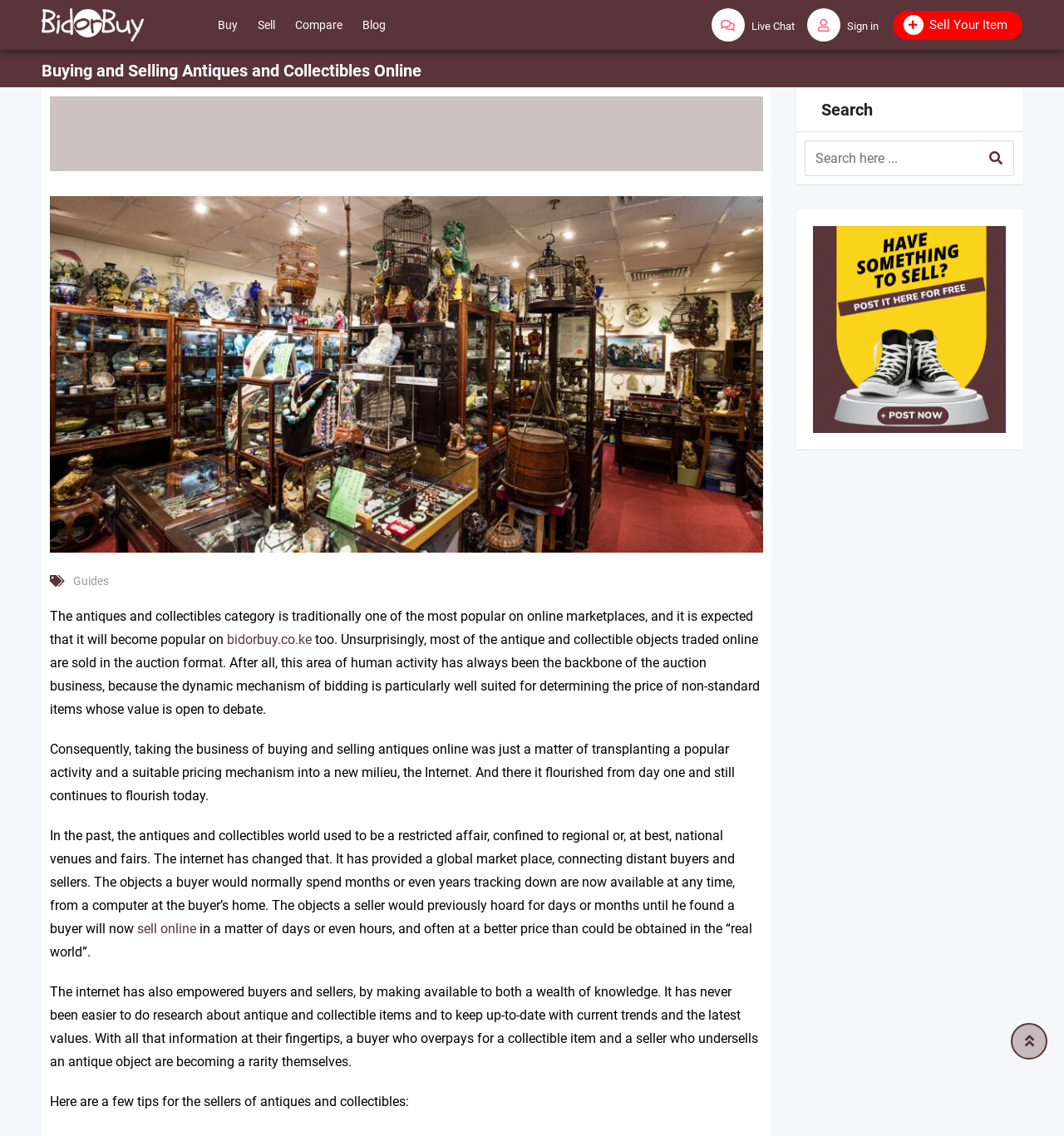Given the element description: "aria-label="Advertisement" name="aswift_1" title="Advertisement"", predict the bounding box coordinates of this UI element. The coordinates must be four float numbers between 0 and 1, given as [left, top, right, bottom].

[0.047, 0.085, 0.717, 0.151]